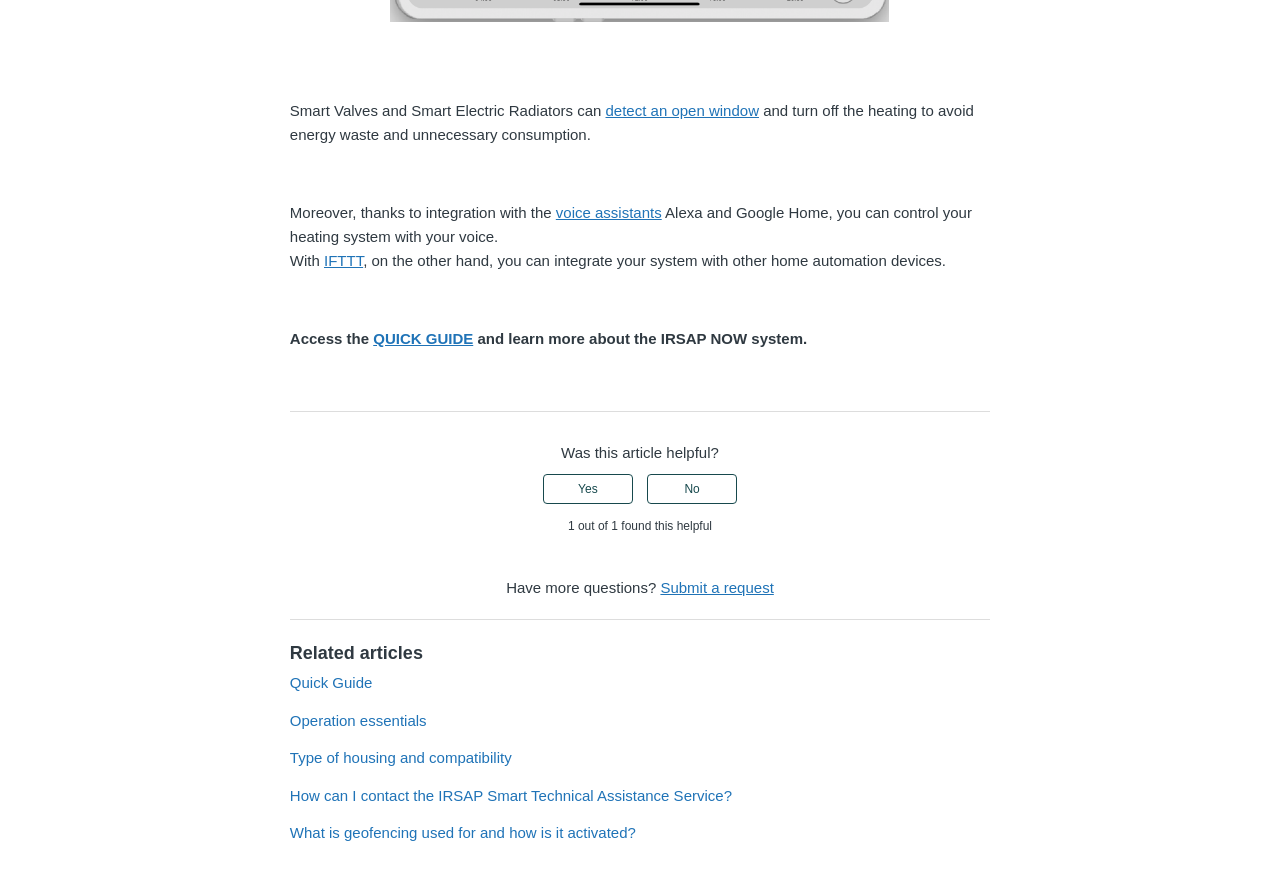What can smart valves and radiators detect?
Based on the visual content, answer with a single word or a brief phrase.

an open window